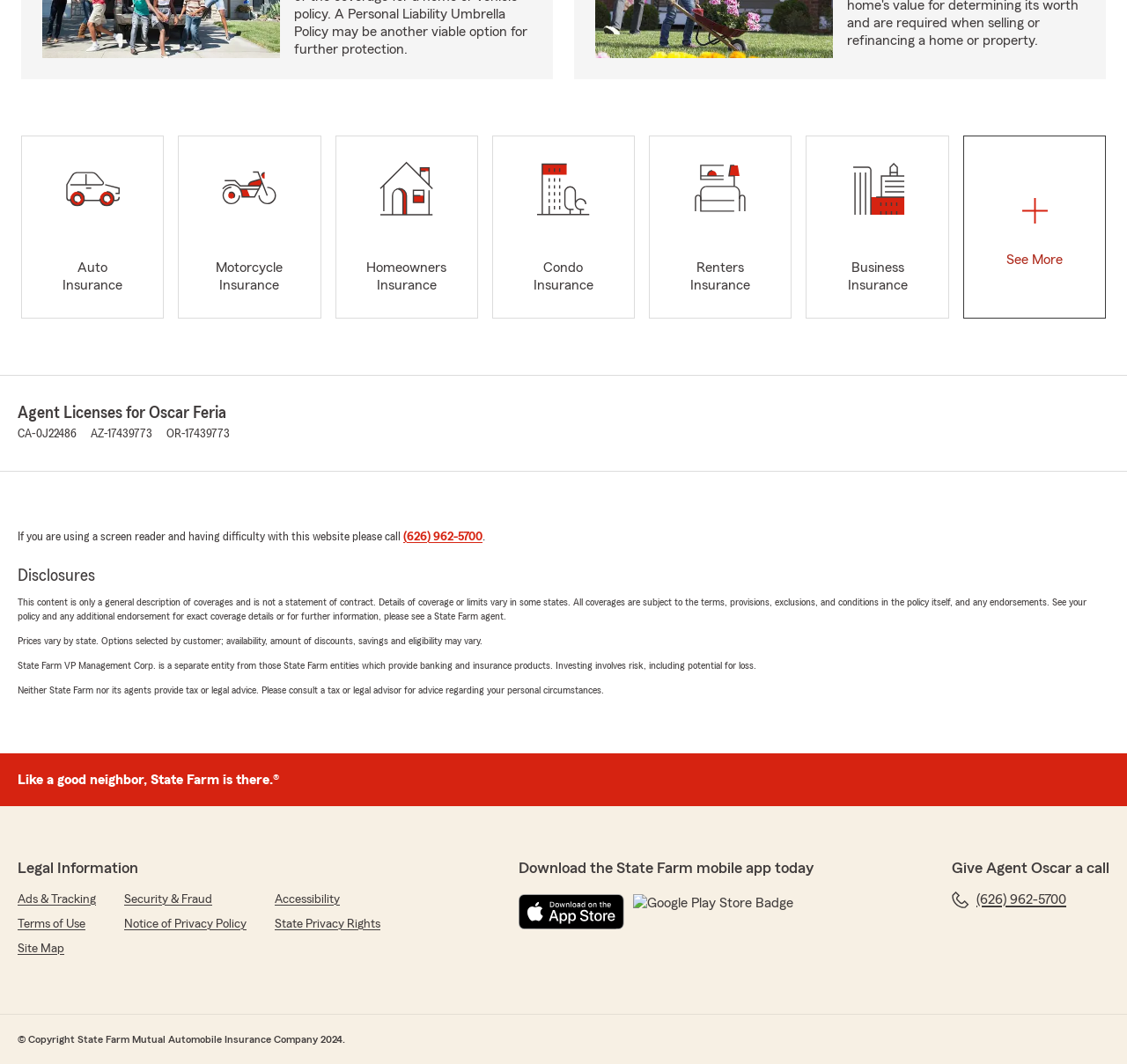Please identify the bounding box coordinates of the area that needs to be clicked to follow this instruction: "Download on the App Store".

[0.46, 0.84, 0.554, 0.873]